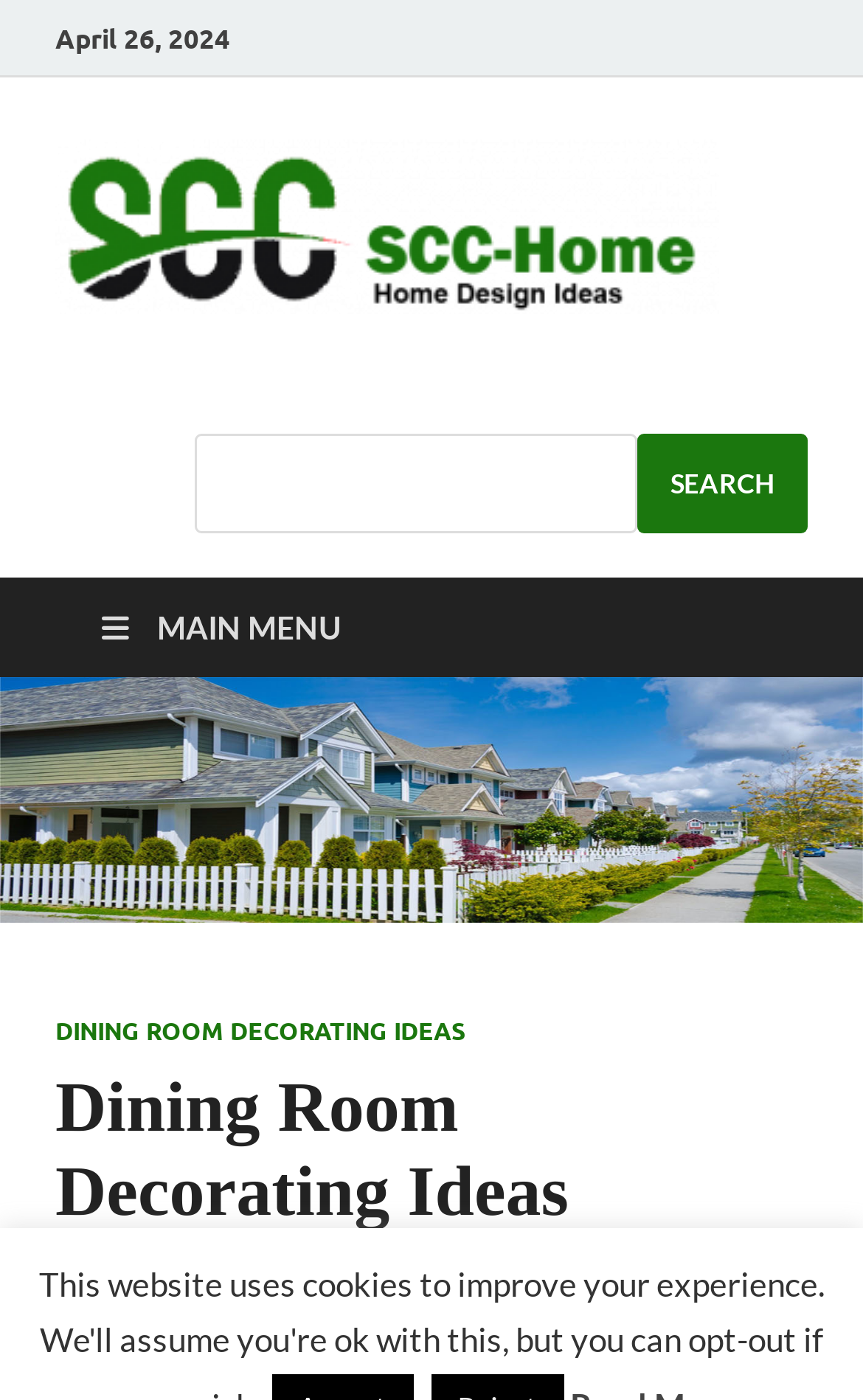Construct a comprehensive description capturing every detail on the webpage.

The webpage appears to be an archive of dining room decorating ideas. At the top left, there is a date "April 26, 2024" displayed. Next to it, there is a logo "LOGO3" with an image. On the top right, the text "Home Design Ideas" is shown. 

Below the logo, there is a search bar with a search box and a search button. The search button has the text "SEARCH" on it. 

On the left side, there is a main menu icon represented by "\uf0c9". Below it, there is a header section that contains links to various dining room decorating ideas. The main title of the page "Dining Room Decorating Ideas Archives" is displayed prominently in this section. 

Further down, there is a specific article or post with a title, followed by the date "May 10, 2017", and the author's name "Samuel Davis".